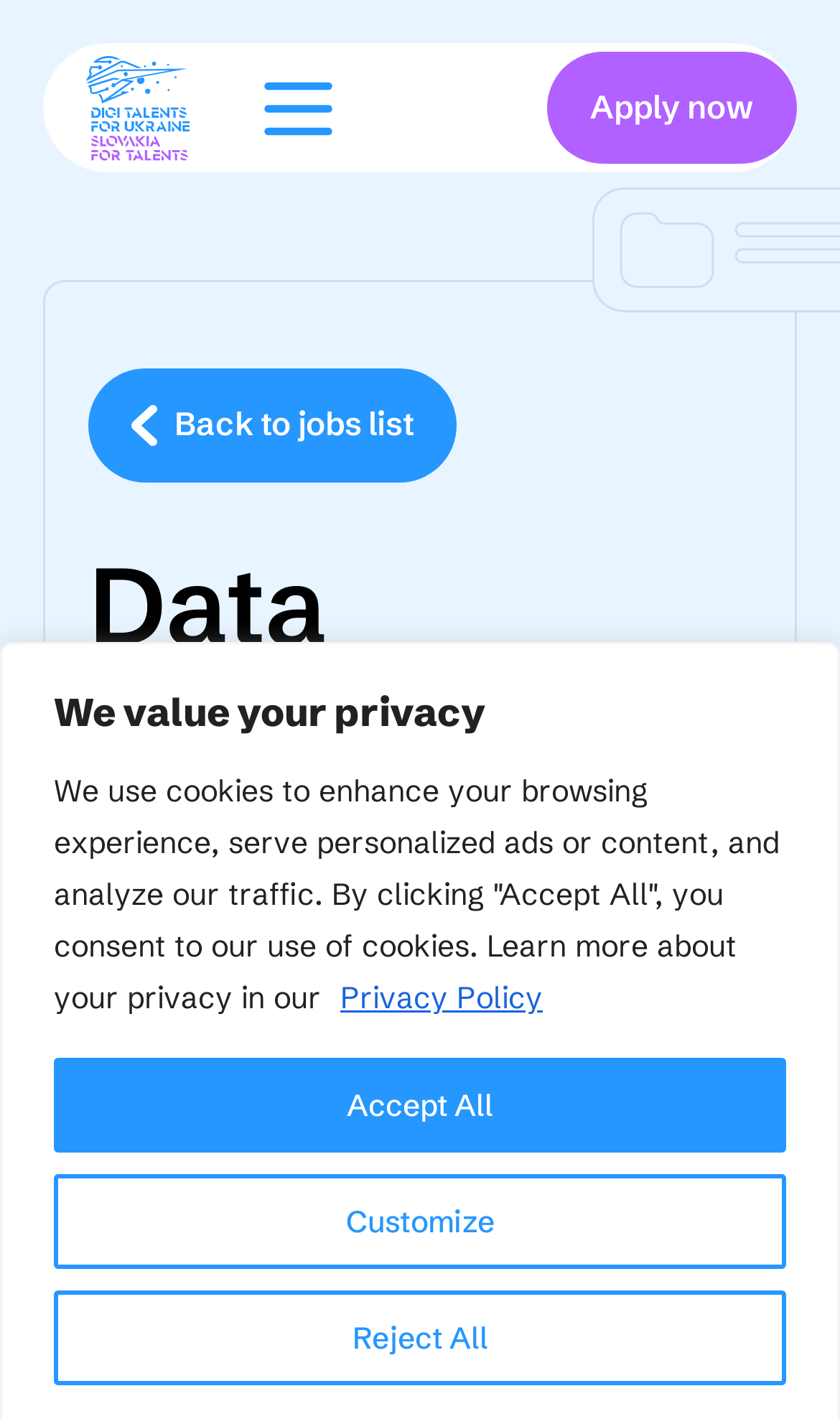Locate the bounding box coordinates of the clickable element to fulfill the following instruction: "Click the Menu button". Provide the coordinates as four float numbers between 0 and 1 in the format [left, top, right, bottom].

[0.277, 0.038, 0.431, 0.114]